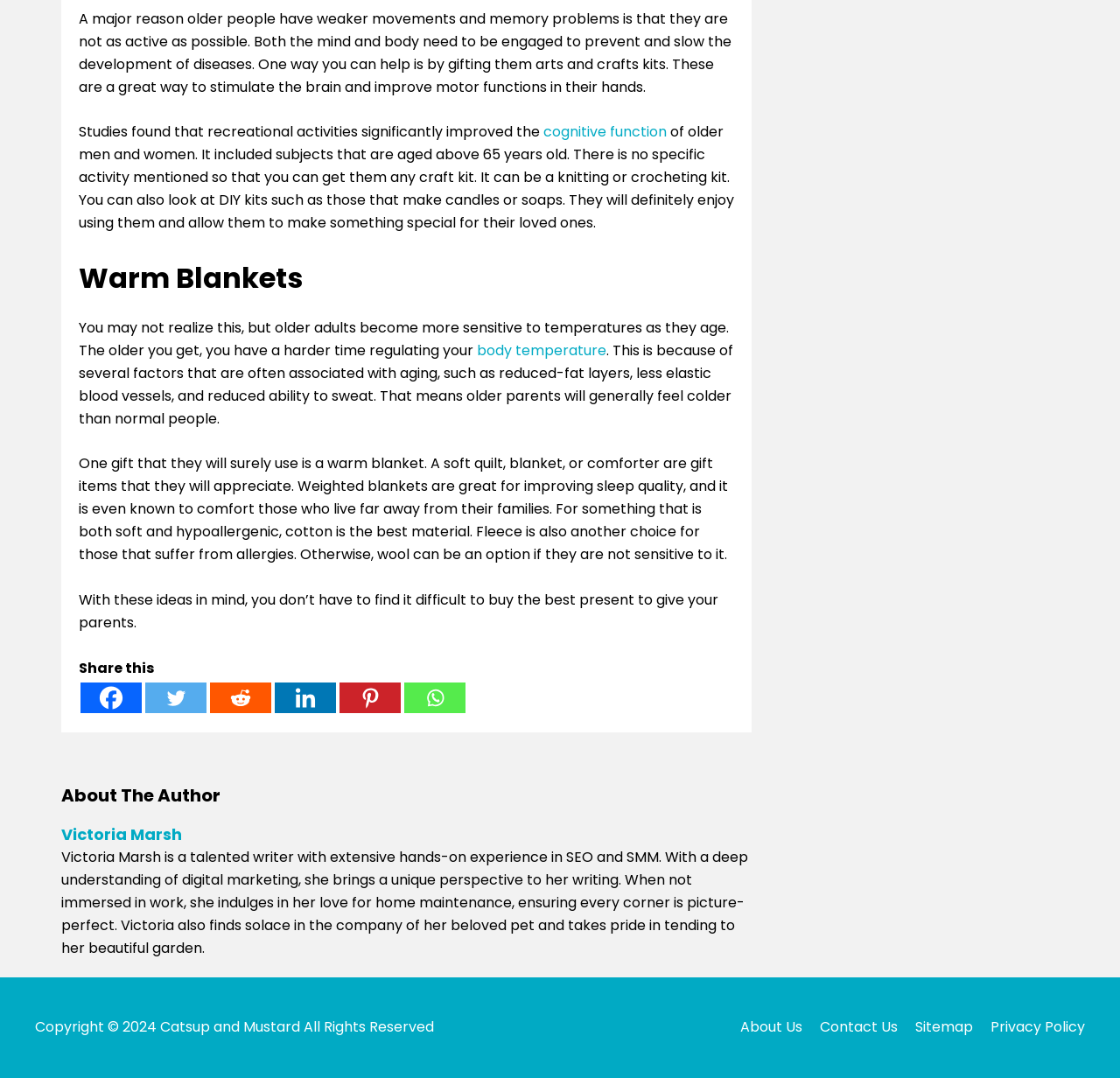Identify the bounding box for the given UI element using the description provided. Coordinates should be in the format (top-left x, top-left y, bottom-right x, bottom-right y) and must be between 0 and 1. Here is the description: Sitemap

[0.805, 0.943, 0.869, 0.962]